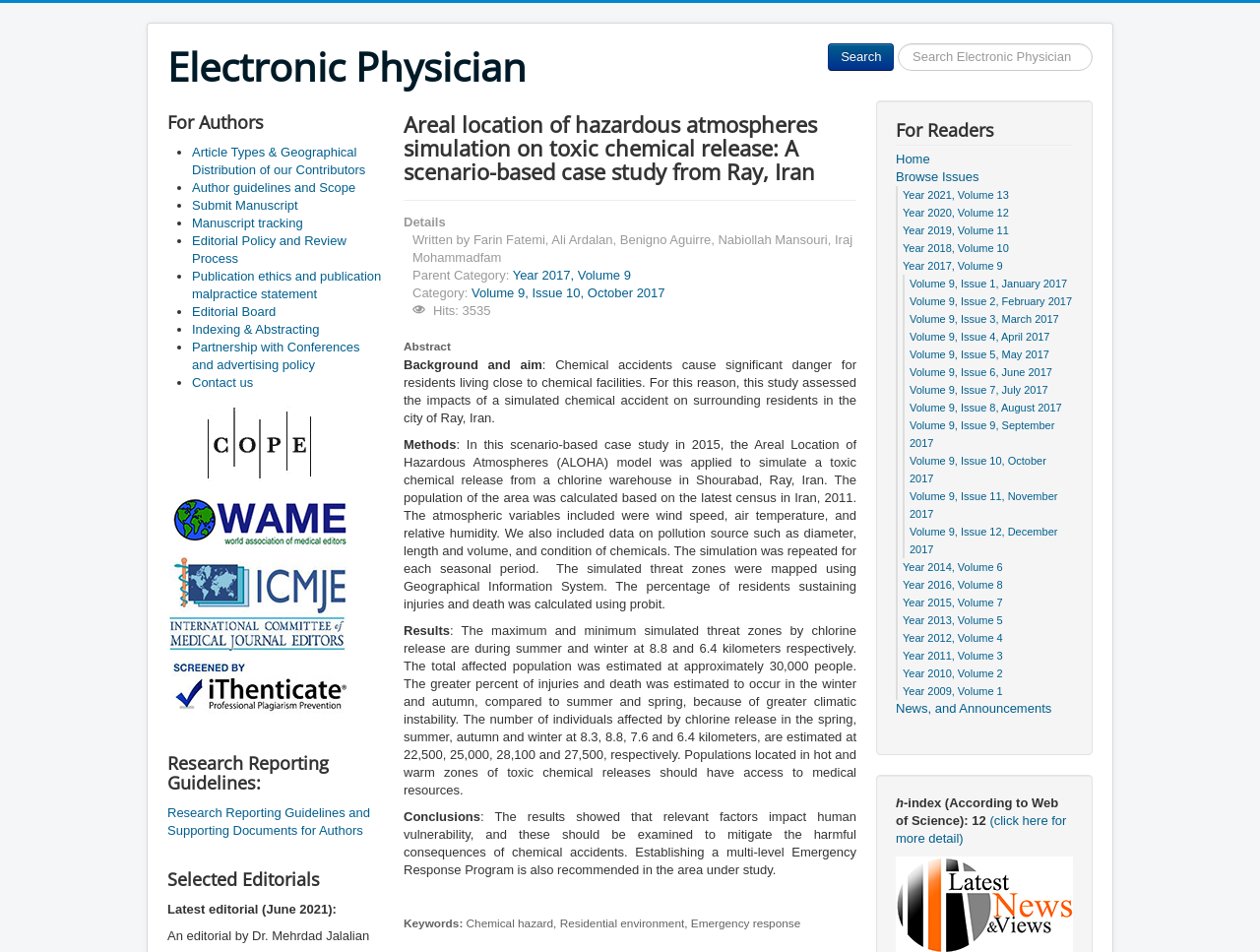Find the bounding box coordinates of the element I should click to carry out the following instruction: "Search for articles".

[0.657, 0.046, 0.71, 0.074]